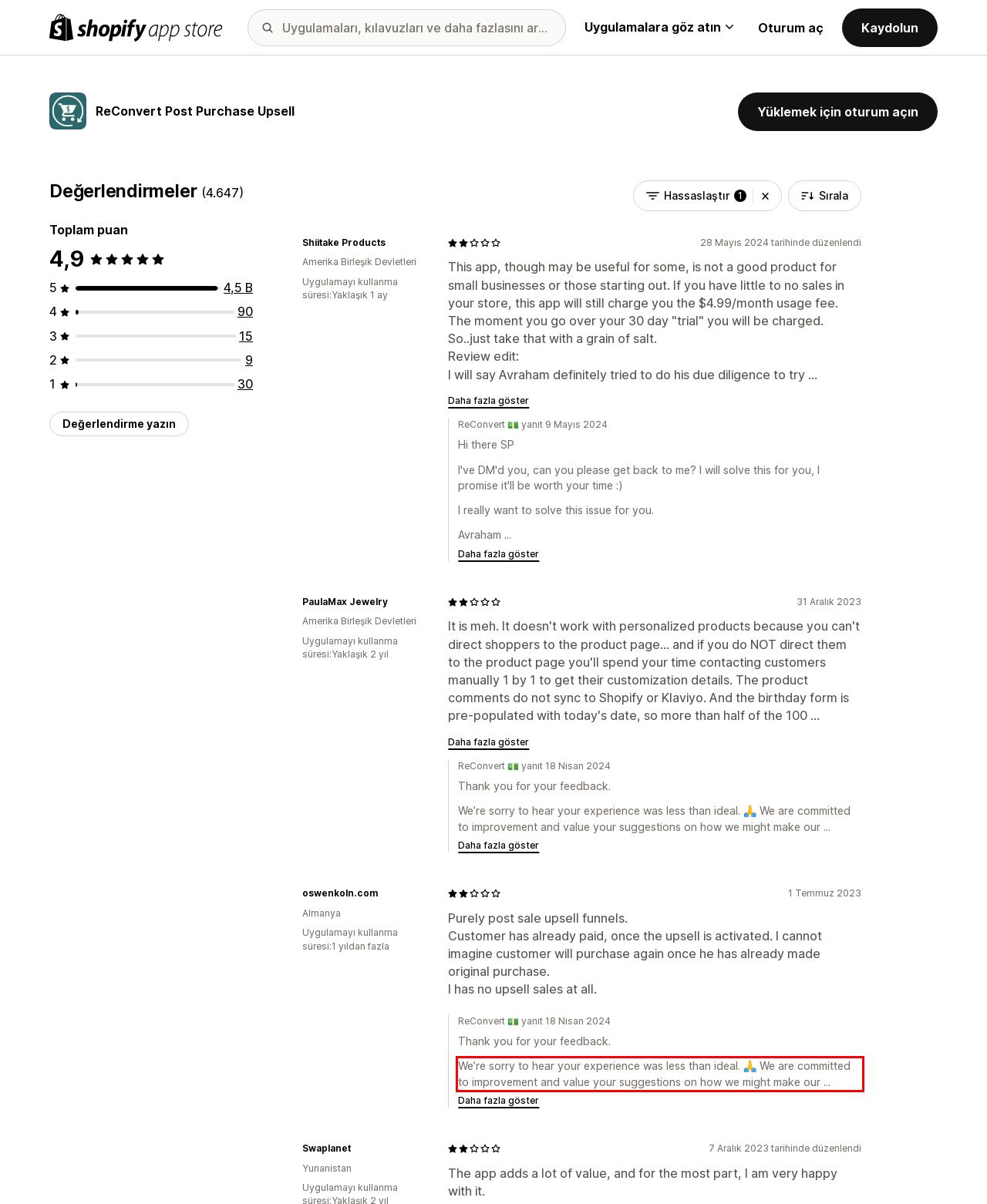Within the screenshot of a webpage, identify the red bounding box and perform OCR to capture the text content it contains.

We’re sorry to hear your experience was less than ideal. 🙏 We are committed to improvement and value your suggestions on how we might make our ...